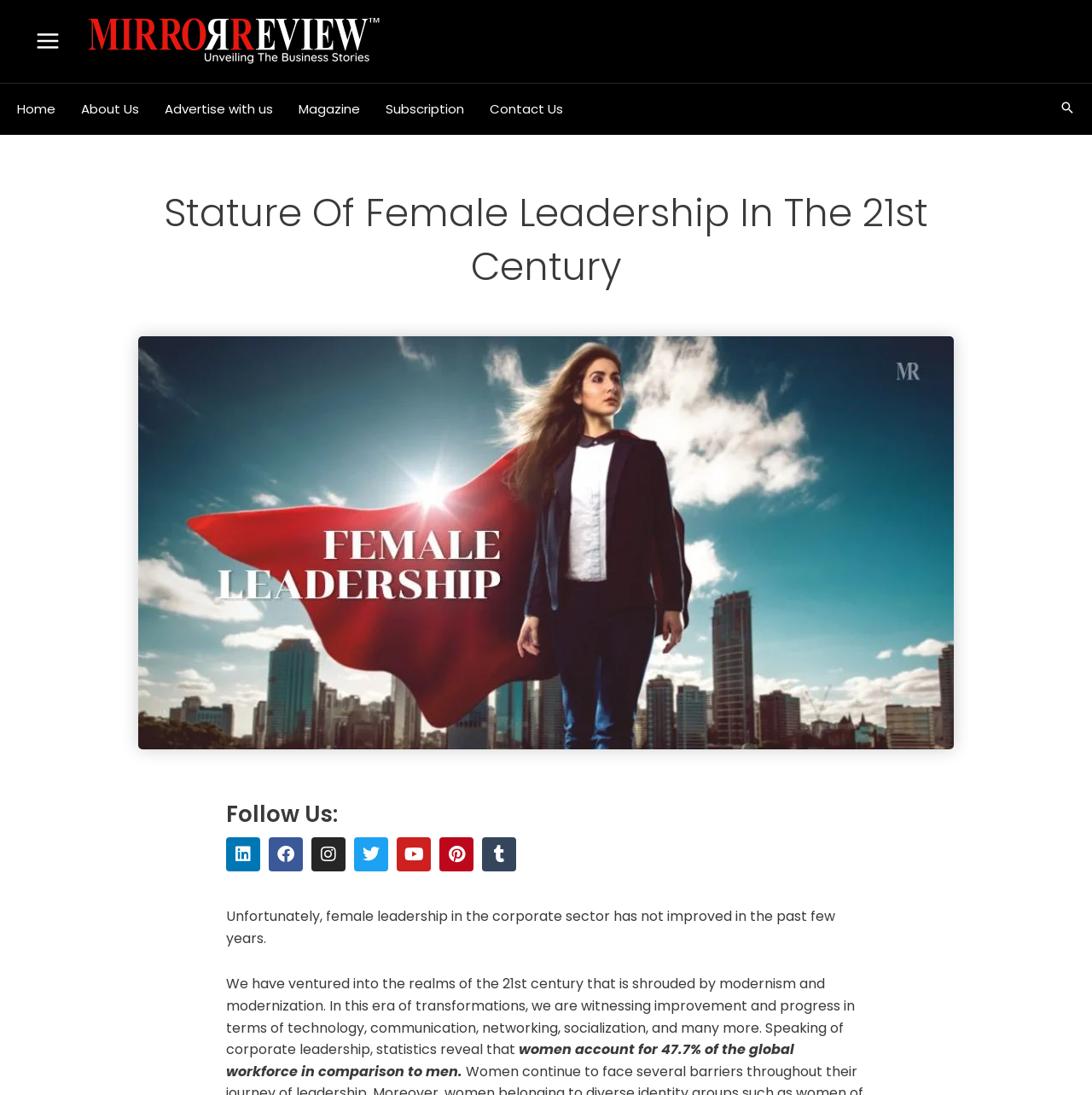Determine the bounding box coordinates of the region that needs to be clicked to achieve the task: "Visit the Mirror Review page".

[0.08, 0.028, 0.347, 0.045]